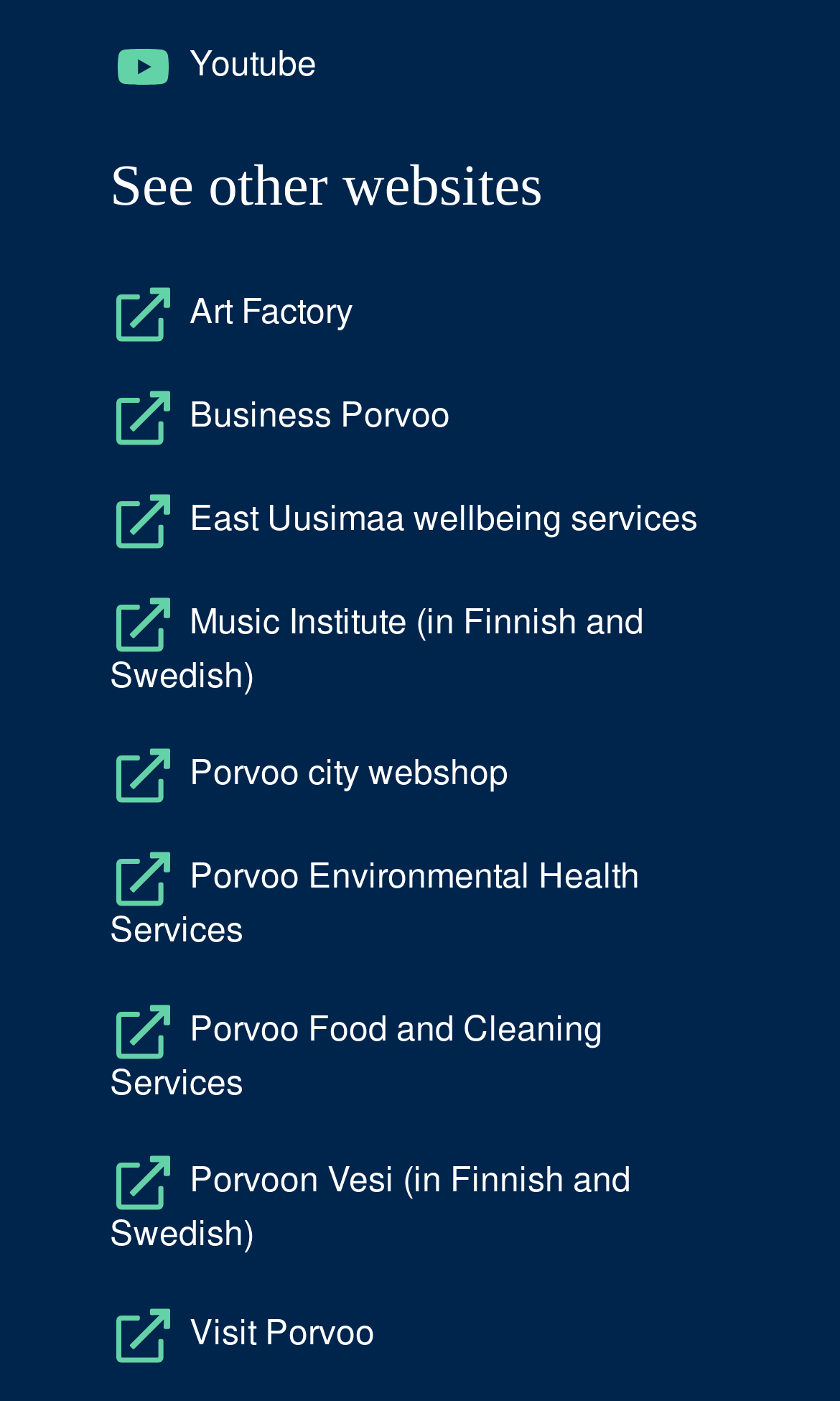Please identify the bounding box coordinates of the area that needs to be clicked to fulfill the following instruction: "Go to Porvoo city webshop."

[0.138, 0.542, 0.605, 0.567]